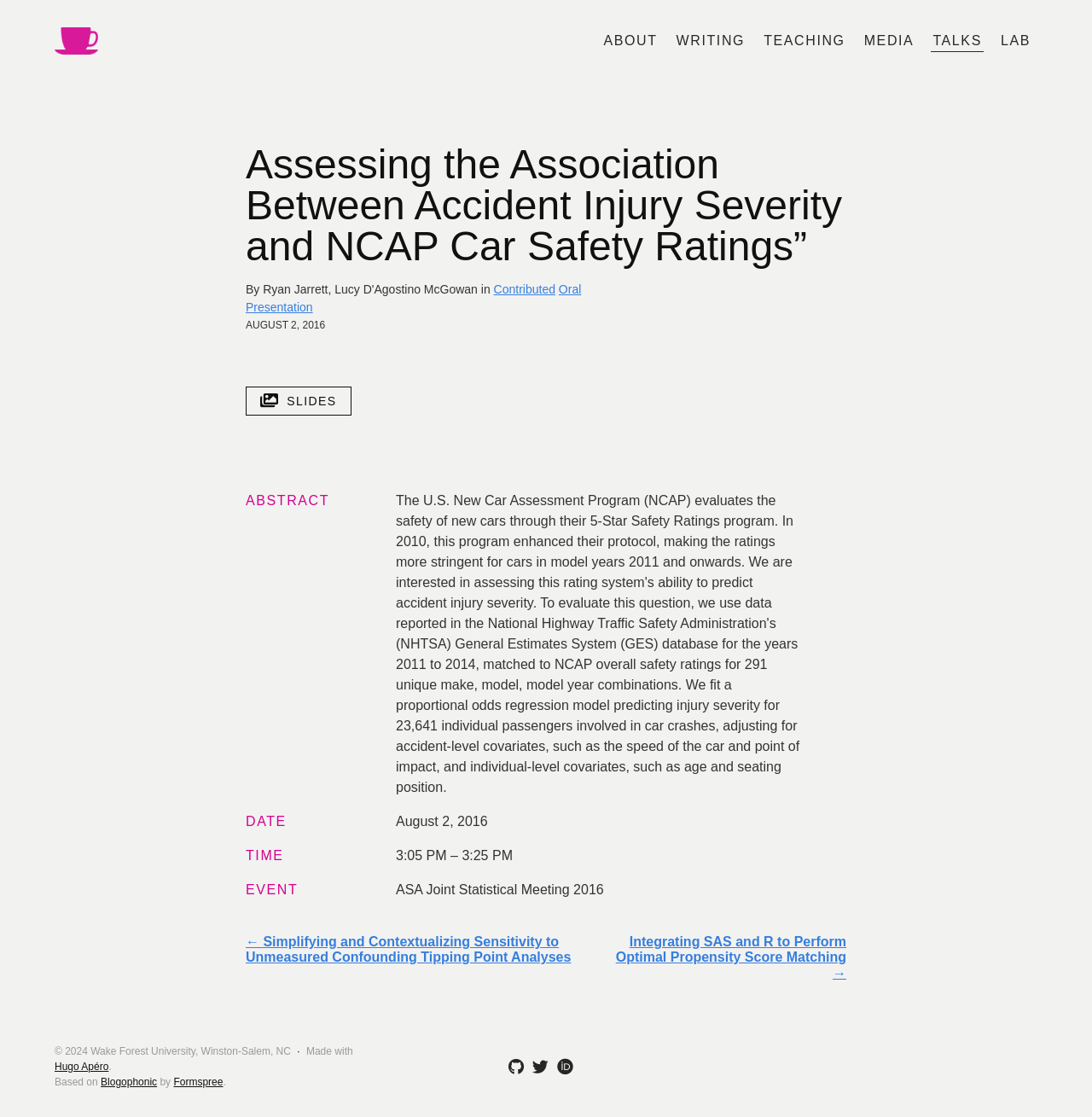Given the following UI element description: "Lab", find the bounding box coordinates in the webpage screenshot.

[0.91, 0.027, 0.95, 0.047]